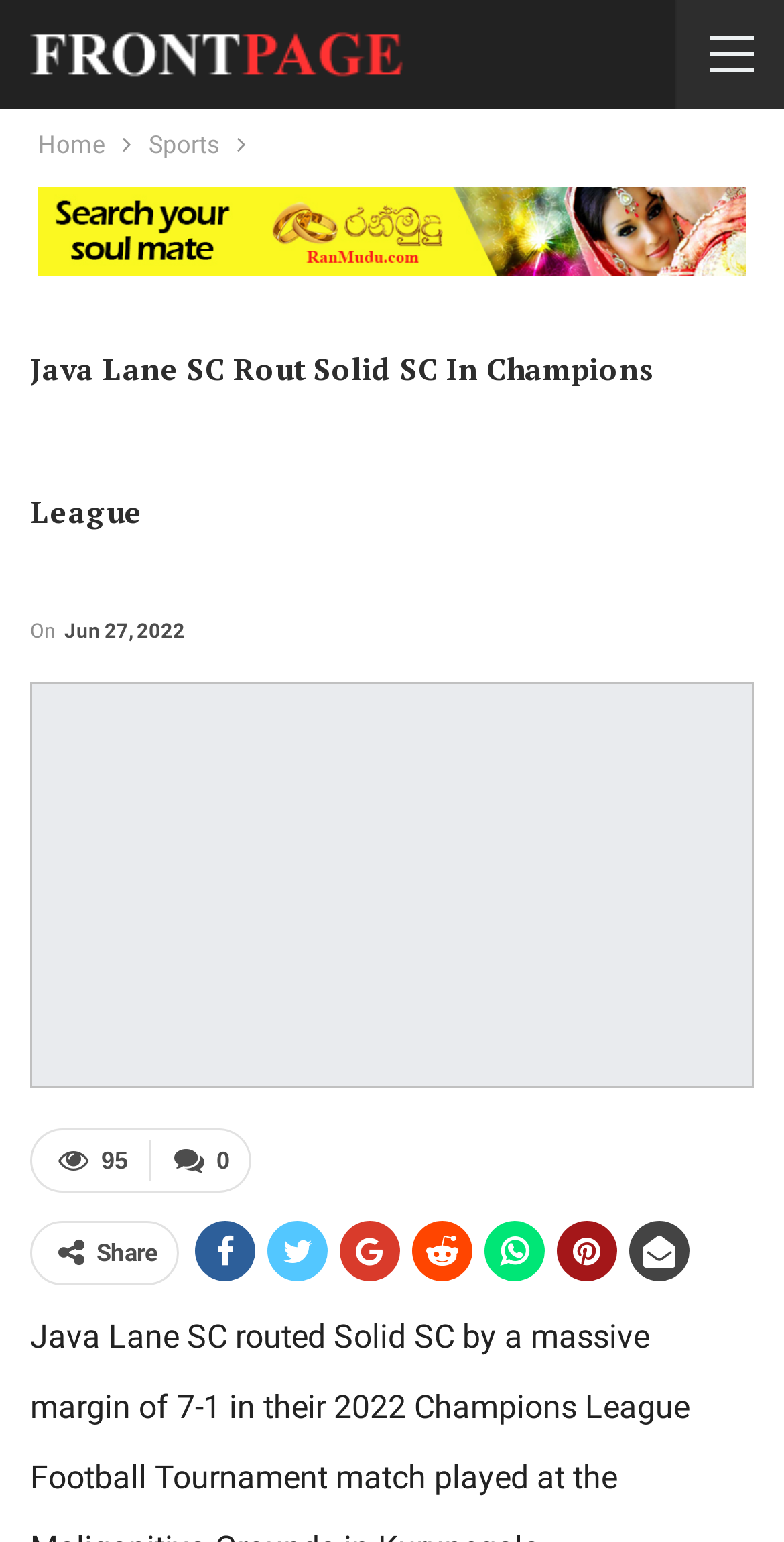Explain the webpage in detail.

The webpage is about a sports news article, specifically a Champions League match between Java Lane SC and Solid SC. At the top left of the page, there is a logo image with the text "FrontPage". Below the logo, there is a navigation bar with breadcrumbs, containing links to "Home" and "Sports". 

To the right of the navigation bar, there is a large advertisement image with the text "lanka matrimony" on top of it. Below the advertisement, the main article begins with a heading that reads "Java Lane SC Rout Solid SC In Champions League". The article's publication date, "Jun 27, 2022", is displayed below the heading. 

Further down, there are several links and social media sharing icons, including Facebook, Twitter, and others. The article's content is not explicitly described, but there is a mention of a goal scored by Oluwaseeun Olawale of Java Lane SC, as indicated in the meta description. The page also contains a few static text elements, including "95" and "Share".